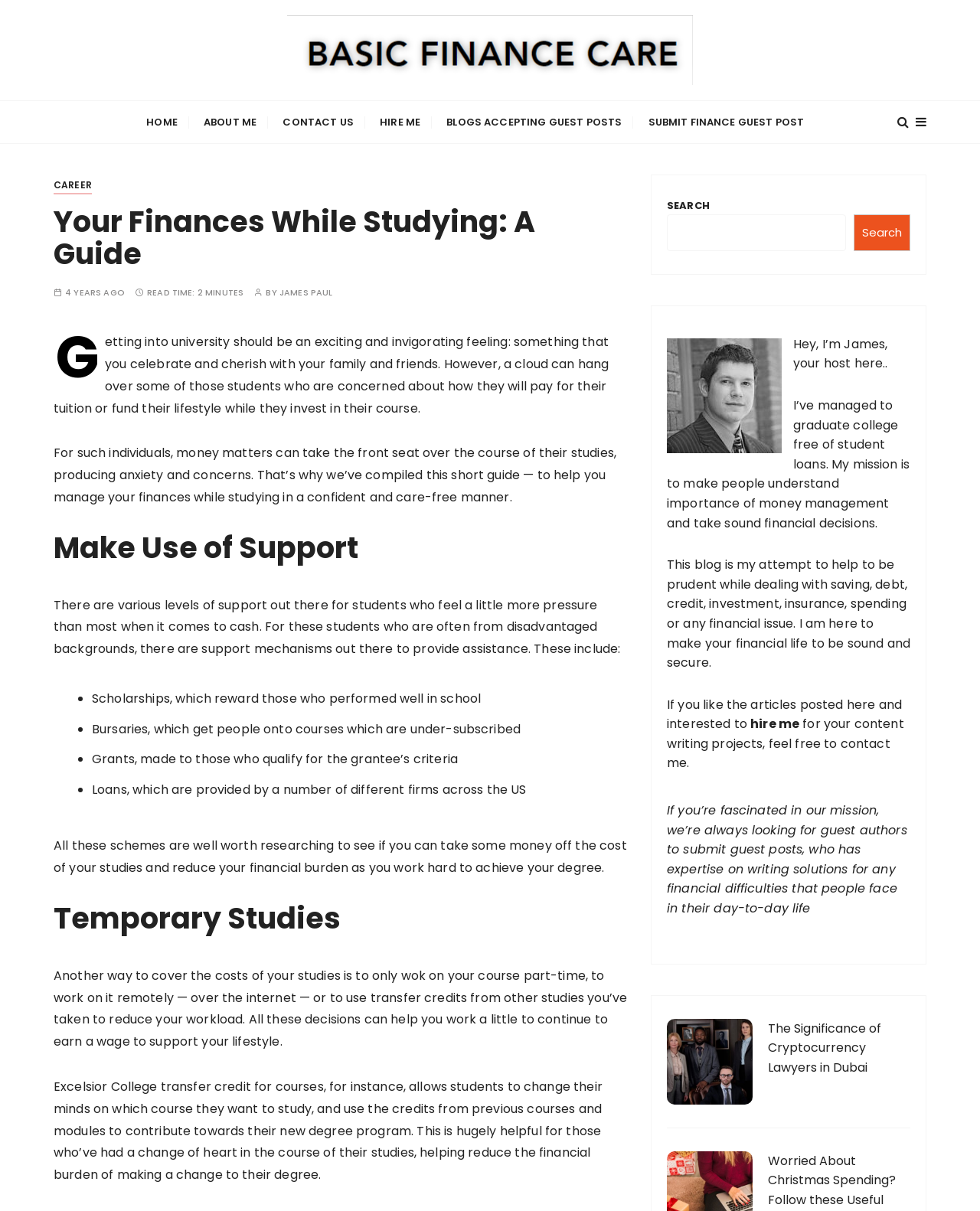Create a detailed narrative describing the layout and content of the webpage.

This webpage is a guide to managing finances while studying, titled "Your Finances While Studying: A Guide". At the top, there is a navigation menu with links to "BASIC-FINANCE", "HOME", "ABOUT ME", "CONTACT US", "HIRE ME", and "BLOGS ACCEPTING GUEST POSTS". Below the navigation menu, there are two buttons on the right side.

The main content of the webpage starts with a heading "Your Finances While Studying: A Guide" followed by a brief introduction to the importance of managing finances while studying. The introduction is written by James Paul, who is the author of the guide.

Below the introduction, there are two sections: "Make Use of Support" and "Temporary Studies". The "Make Use of Support" section discusses various forms of financial support available to students, including scholarships, bursaries, grants, and loans. The "Temporary Studies" section suggests ways to reduce the financial burden of studying, such as working part-time, studying remotely, or using transfer credits.

On the right side of the webpage, there is a search bar with a "SEARCH" button. Below the search bar, there is an image of James Paul, followed by a brief bio and a description of his mission to help people understand the importance of money management.

Further down the webpage, there are several articles and links to related content, including a link to submit guest posts and a call to action to hire James Paul for content writing projects. The webpage also features a section with a figure and a link to an article titled "The Significance of Cryptocurrency Lawyers in Dubai".